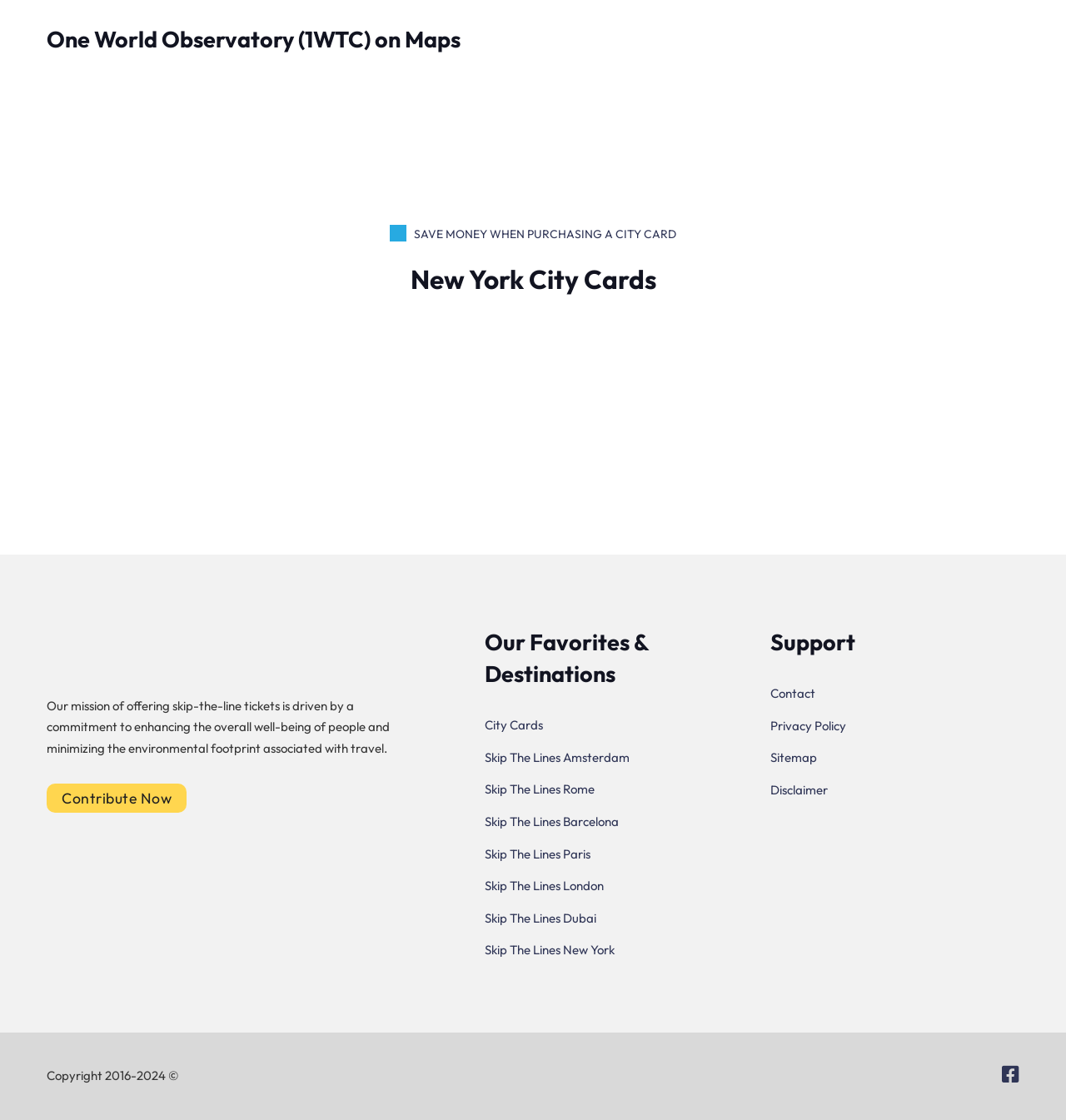What is the copyright year range mentioned on the webpage?
From the screenshot, supply a one-word or short-phrase answer.

2016-2024